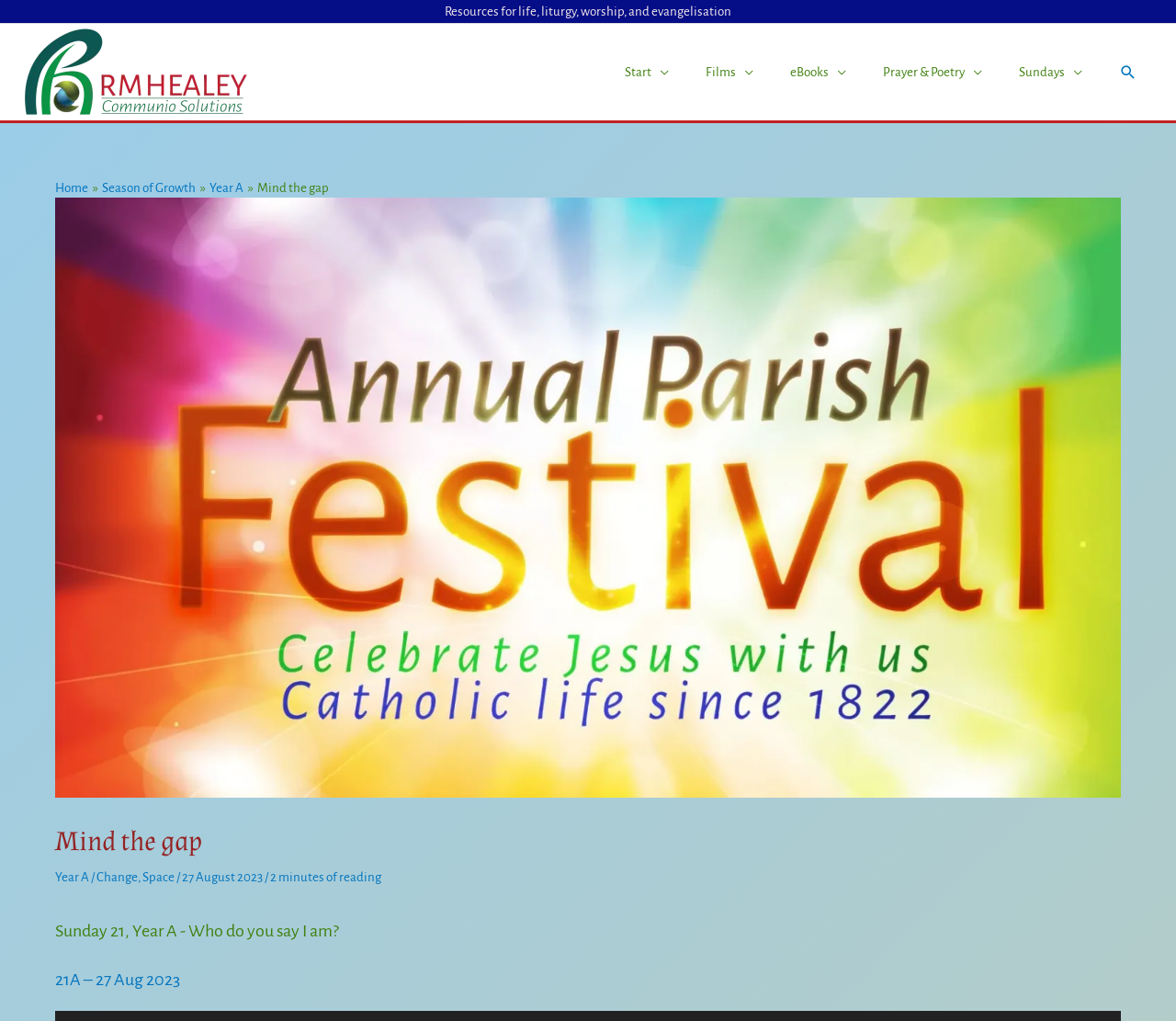Describe all the key features and sections of the webpage thoroughly.

The webpage is titled "Mind the gap – RMHealey" and has a focus on resources for life, liturgy, worship, and evangelisation. At the top, there is a logo image of "RMHealey" accompanied by a link to the same name. Below this, there is a navigation menu labeled "Site Navigation" that contains five links: "Start", "Films", "eBooks", "Prayer & Poetry", and "Sundays". 

To the right of the navigation menu, there is a search icon link. Below the navigation menu, there is a breadcrumbs navigation section that displays the current page's location, with links to "Home", "Season of Growth", and "Year A". The main content of the page is headed by a title "Mind the gap" and features an article titled "Sunday 21, Year A - Who do you say I am?" with a publication date of "27 August 2023" and an estimated reading time of "2 minutes of reading". There are also links to related content, including "Year A", "Change", and "Space".